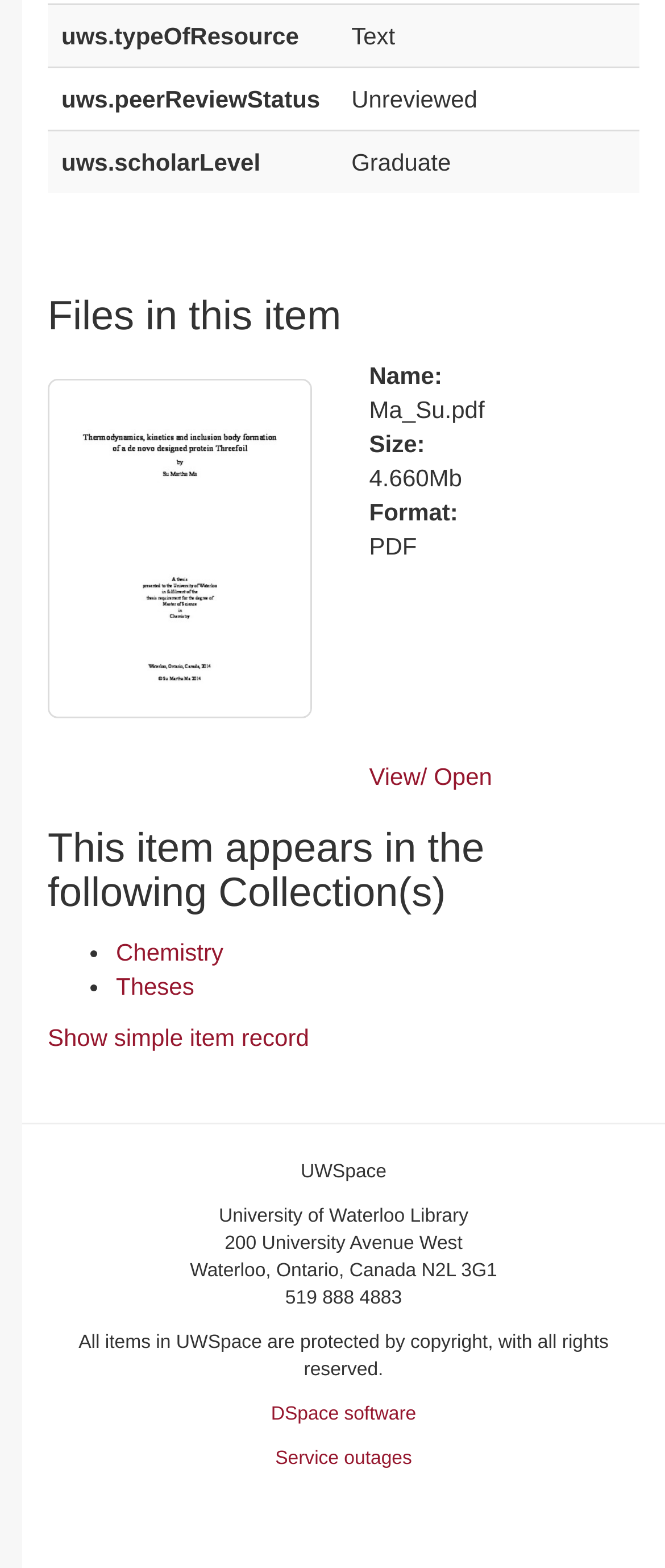Please give a succinct answer using a single word or phrase:
What is the size of the file?

4.660Mb